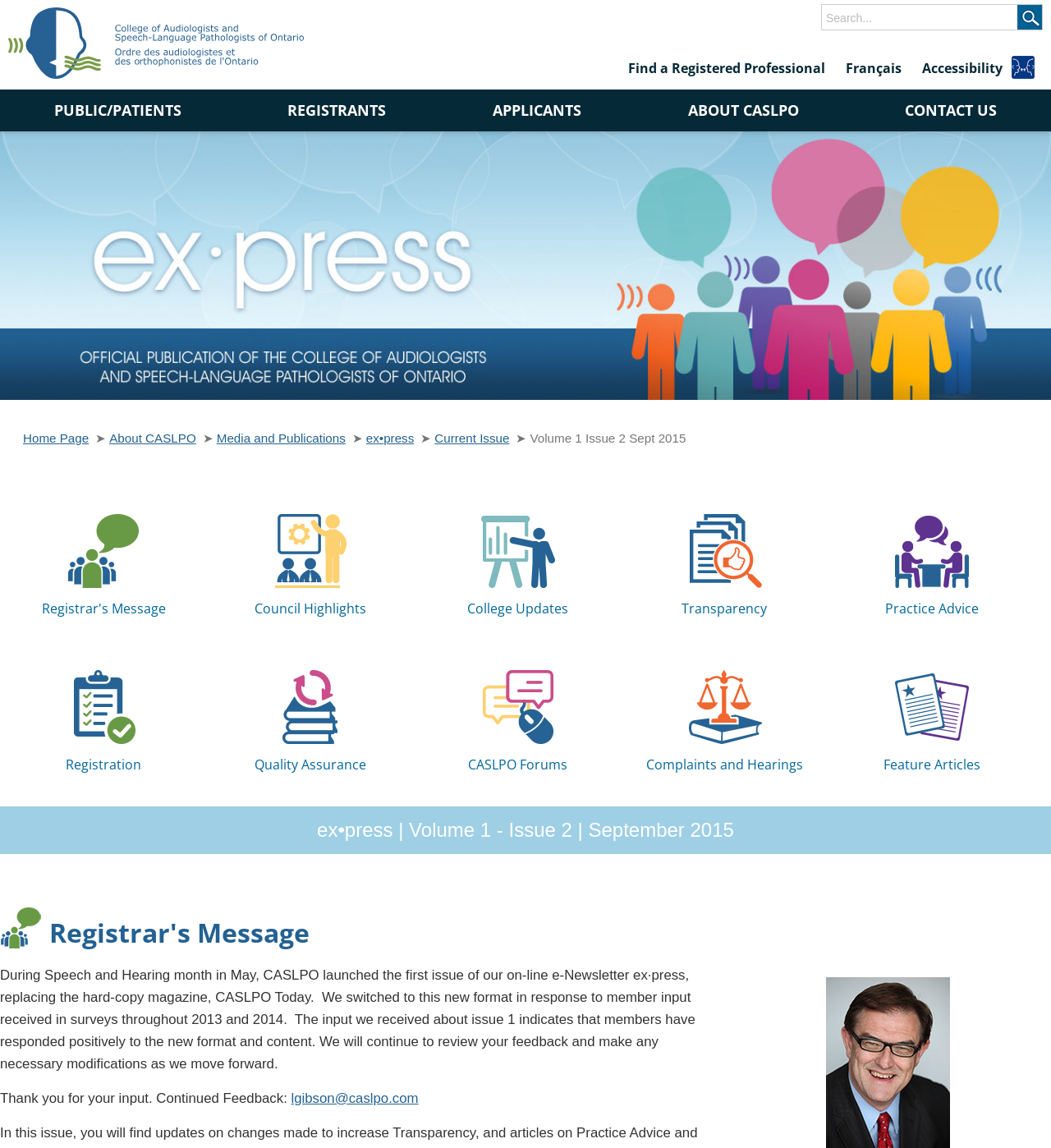Locate the bounding box coordinates of the element's region that should be clicked to carry out the following instruction: "Find a registered professional". The coordinates need to be four float numbers between 0 and 1, i.e., [left, top, right, bottom].

[0.598, 0.052, 0.785, 0.067]